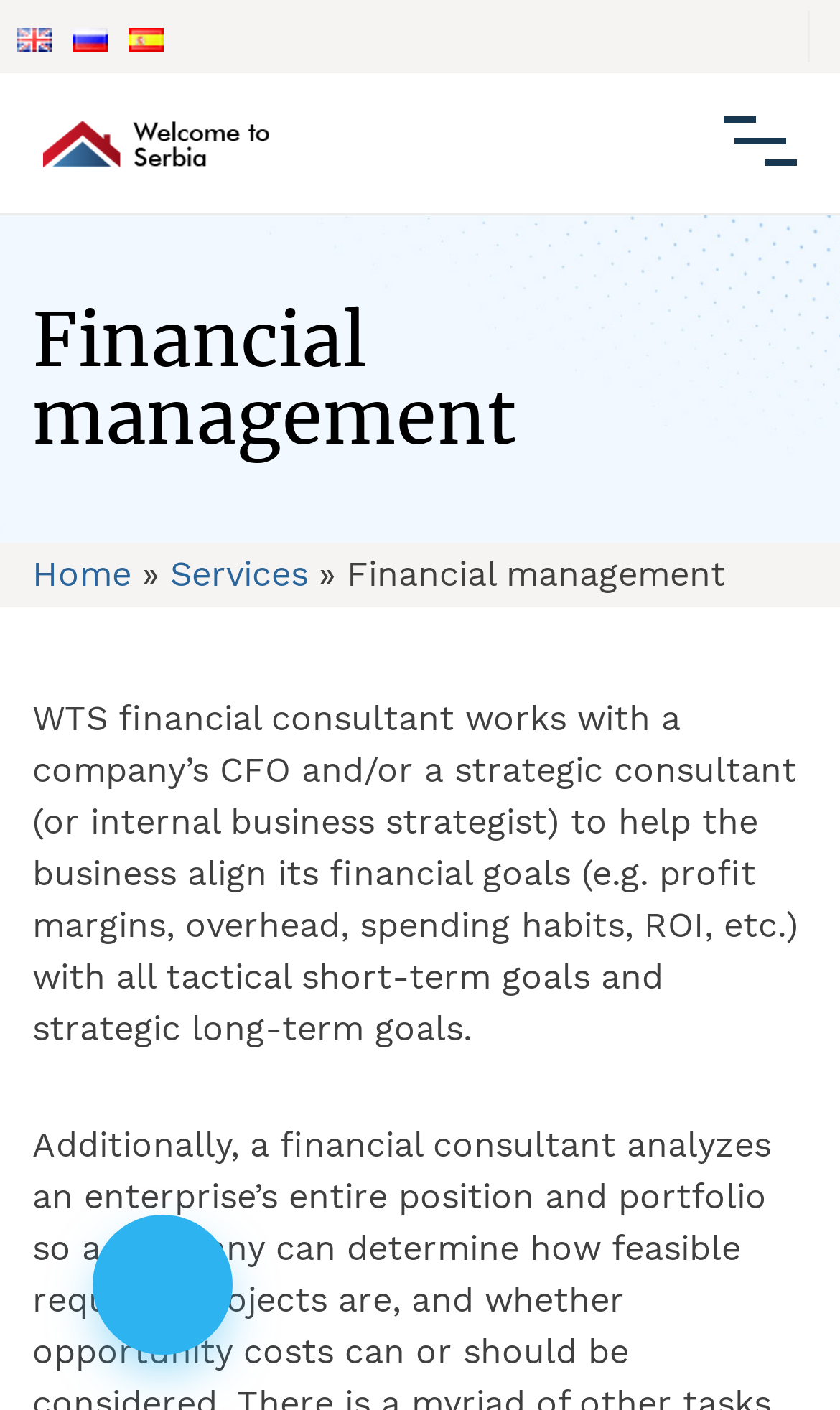How many navigation links are there?
Using the image as a reference, deliver a detailed and thorough answer to the question.

I counted the number of navigation links, which are 'Home', '»', and 'Services', so there are 3 navigation links.